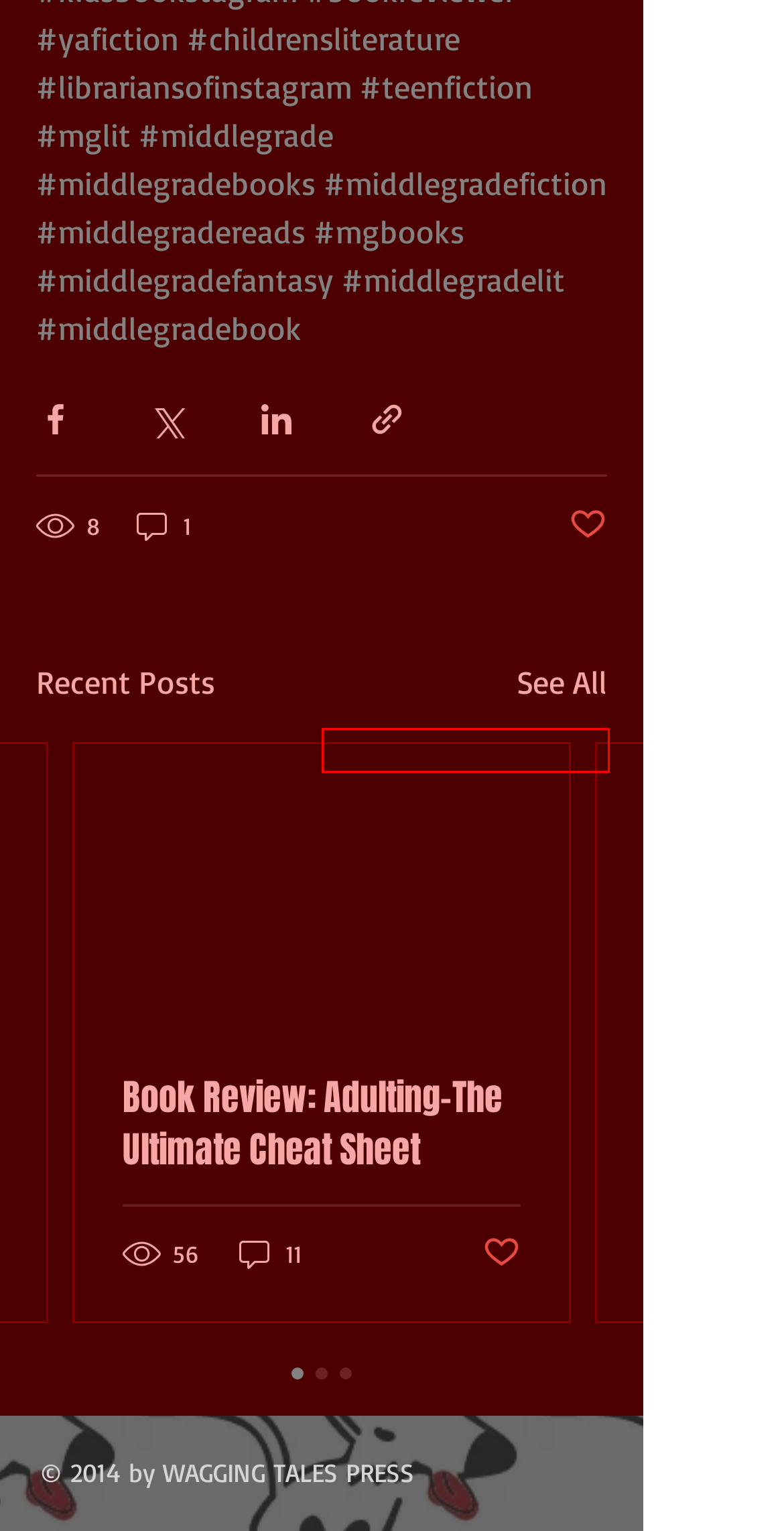You are presented with a screenshot of a webpage that includes a red bounding box around an element. Determine which webpage description best matches the page that results from clicking the element within the red bounding box. Here are the candidates:
A. #mglit
B. #goosebumps
C. #middlegradefiction
D. #librariansofinstagram
E. #middlegradelit
F. #middlegradefantasy
G. #booksforkids
H. #childrensliterature

C